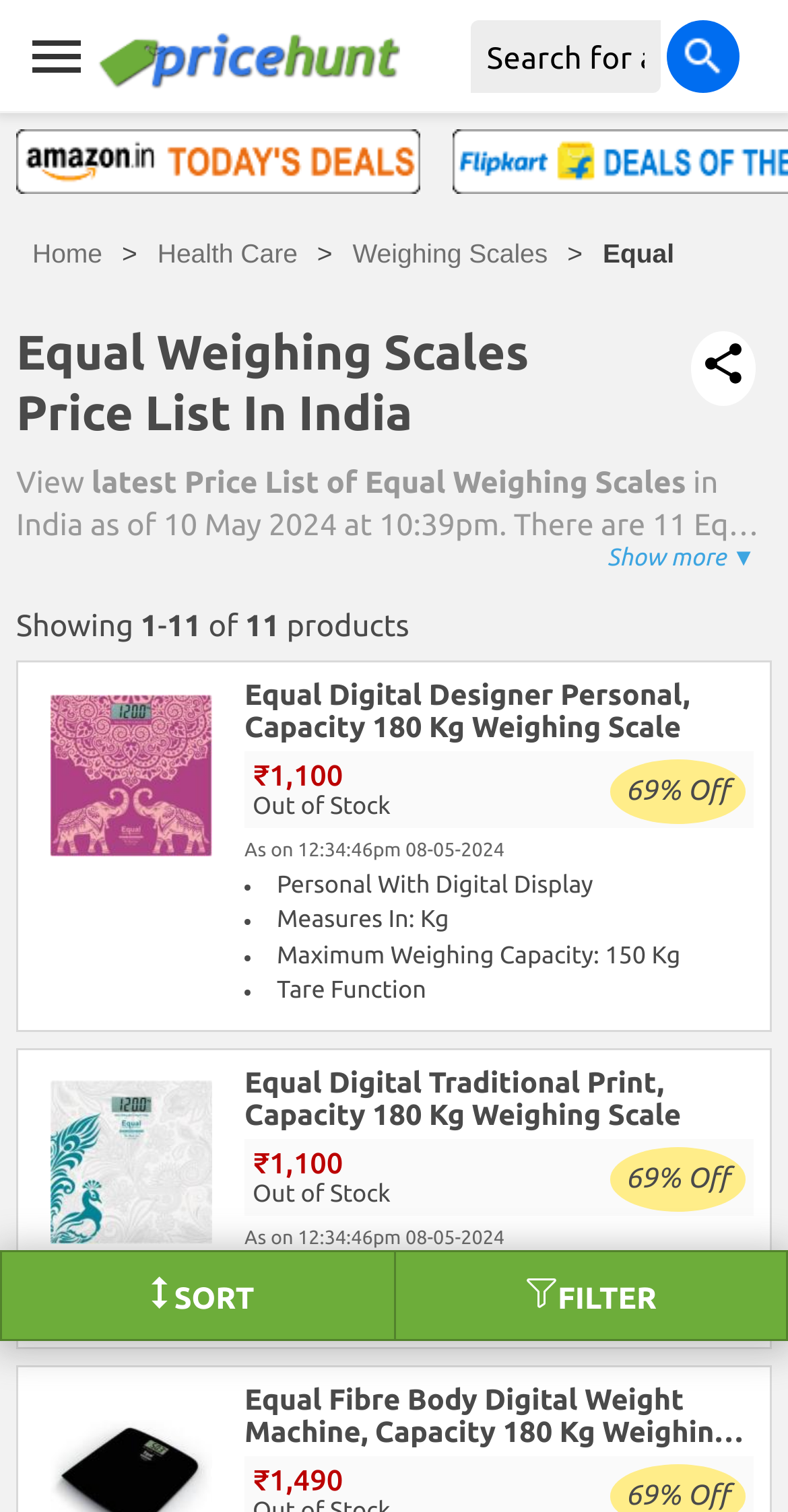Given the webpage screenshot and the description, determine the bounding box coordinates (top-left x, top-left y, bottom-right x, bottom-right y) that define the location of the UI element matching this description: title="Next item in carousel"

[0.872, 0.084, 0.959, 0.13]